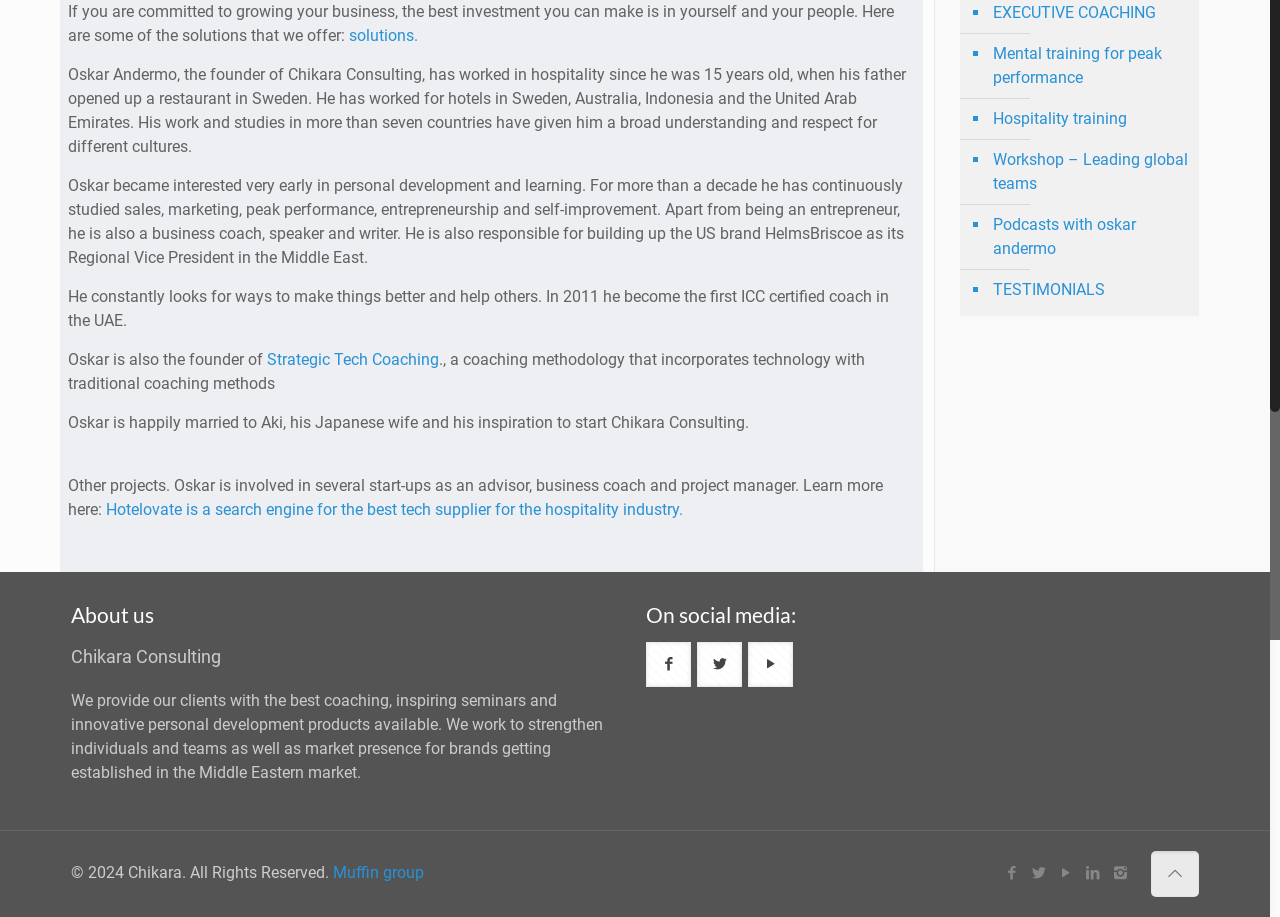Locate the bounding box for the described UI element: "Hospitality training". Ensure the coordinates are four float numbers between 0 and 1, formatted as [left, top, right, bottom].

[0.774, 0.108, 0.929, 0.153]